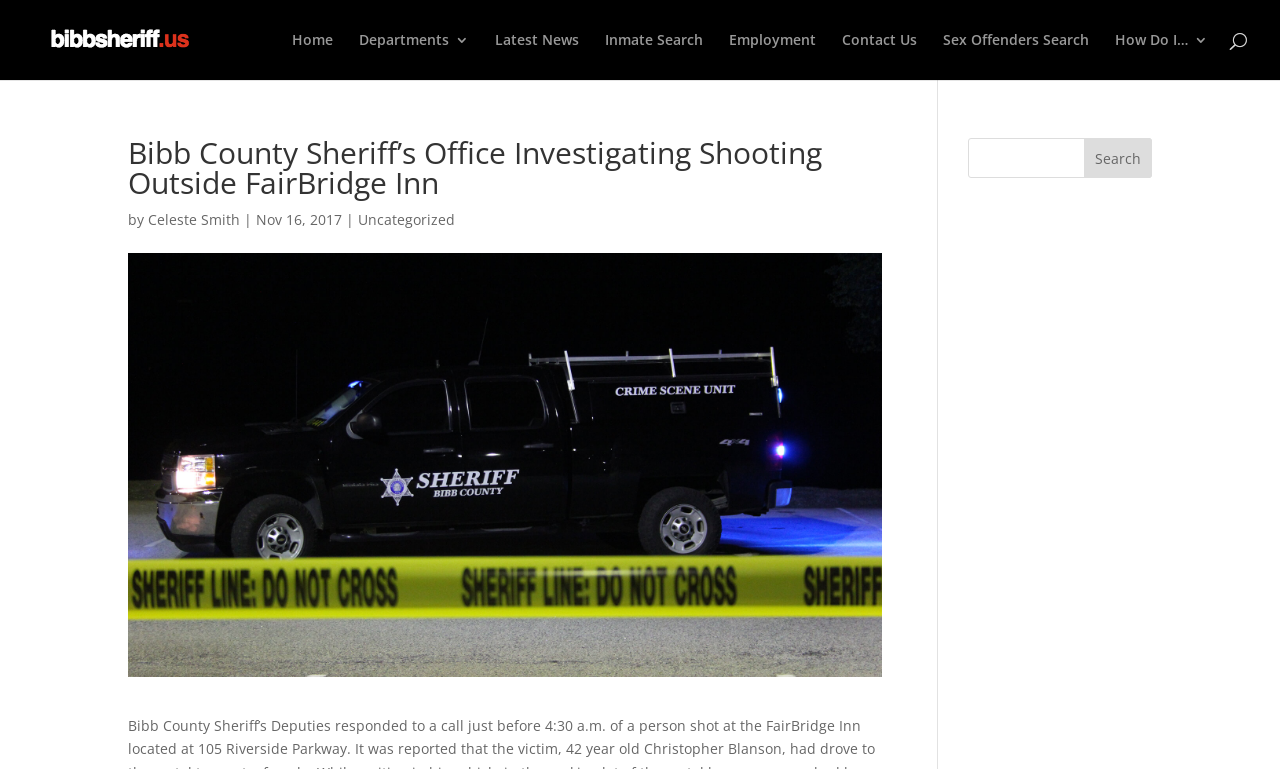Identify the bounding box coordinates for the UI element described as: "Sex Offenders Search". The coordinates should be provided as four floats between 0 and 1: [left, top, right, bottom].

[0.737, 0.043, 0.851, 0.104]